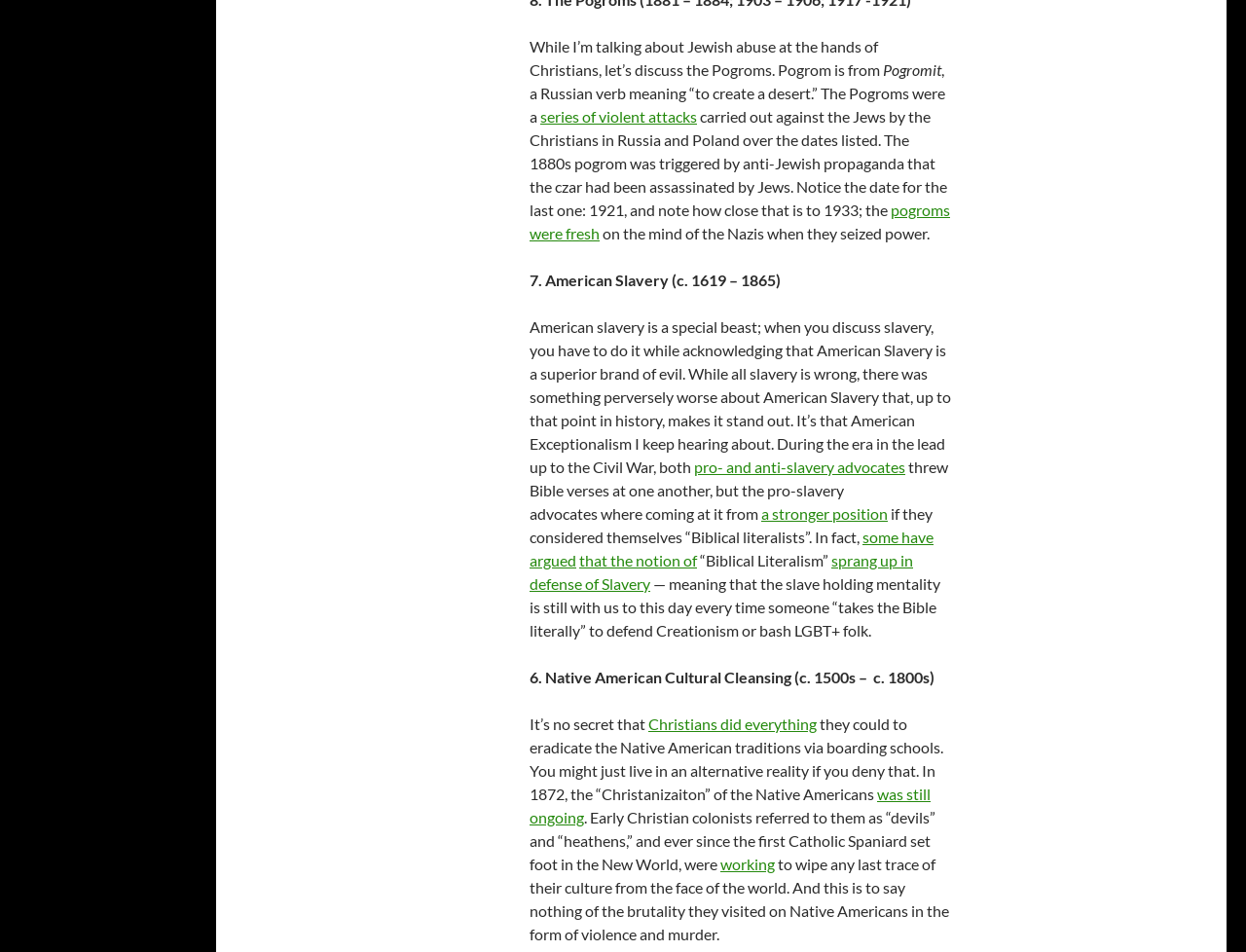Locate the bounding box coordinates of the element that should be clicked to execute the following instruction: "Click the link 'Christians did everything'".

[0.52, 0.751, 0.655, 0.77]